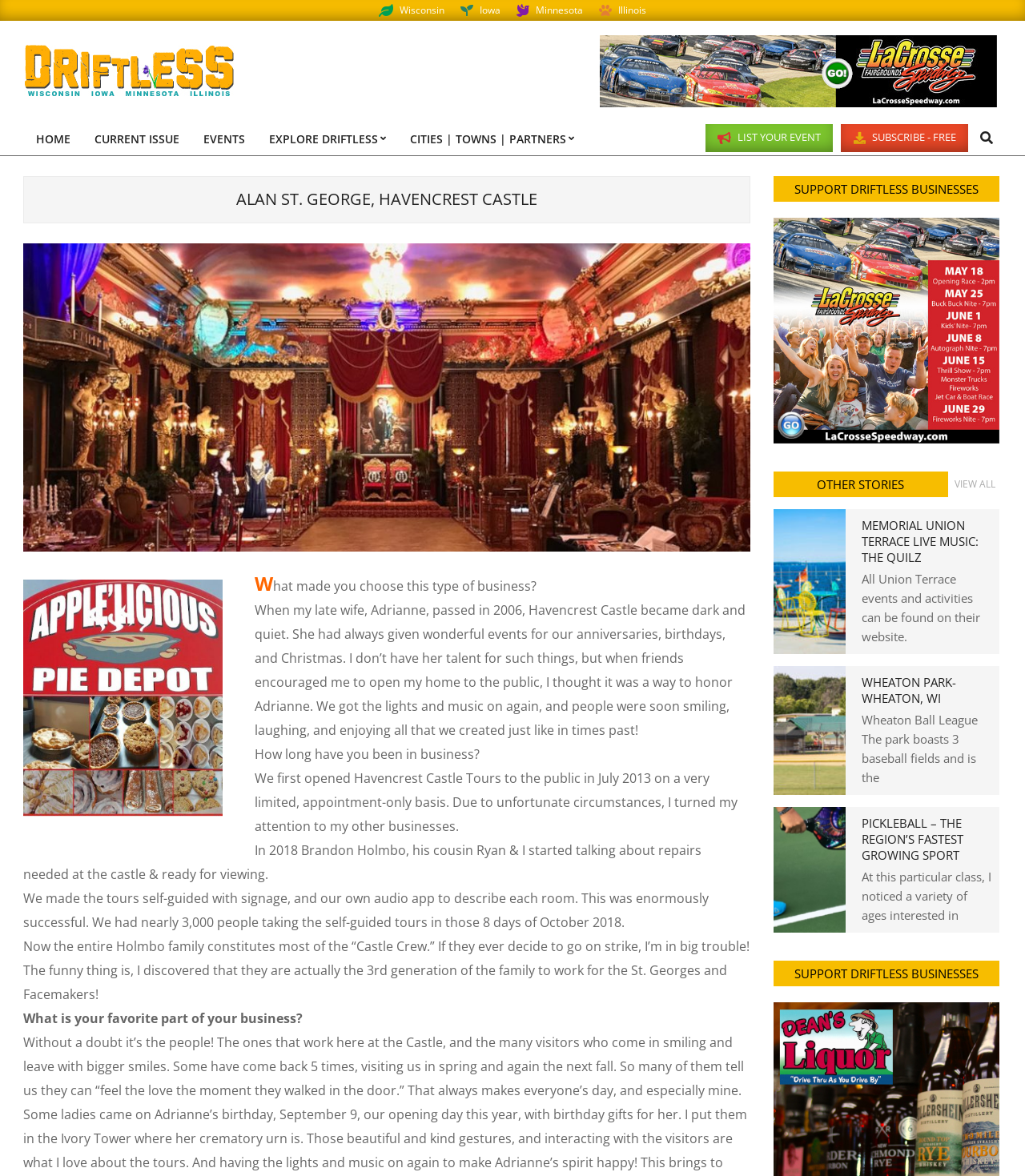What is the main title displayed on this webpage?

ALAN ST. GEORGE, HAVENCREST CASTLE